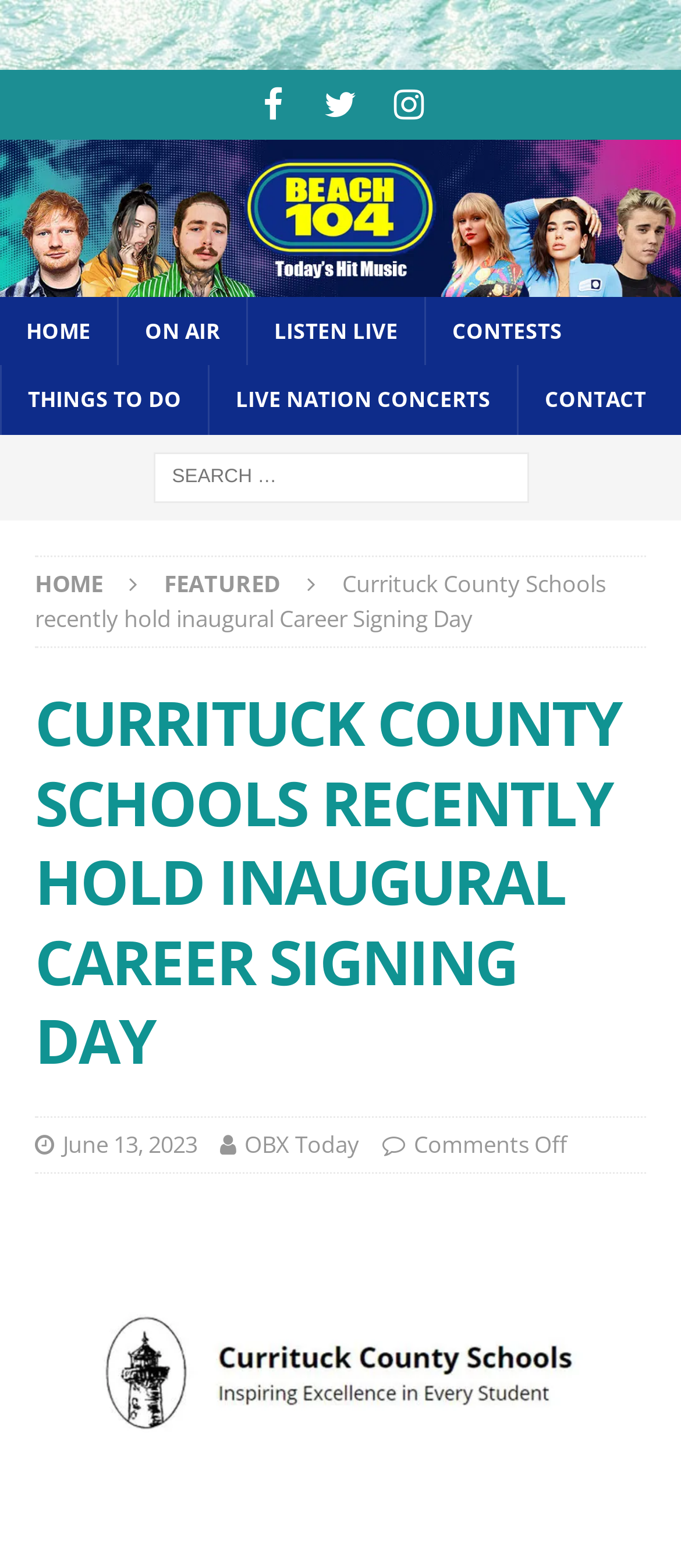Identify the bounding box coordinates for the region of the element that should be clicked to carry out the instruction: "Check the date". The bounding box coordinates should be four float numbers between 0 and 1, i.e., [left, top, right, bottom].

[0.092, 0.719, 0.29, 0.739]